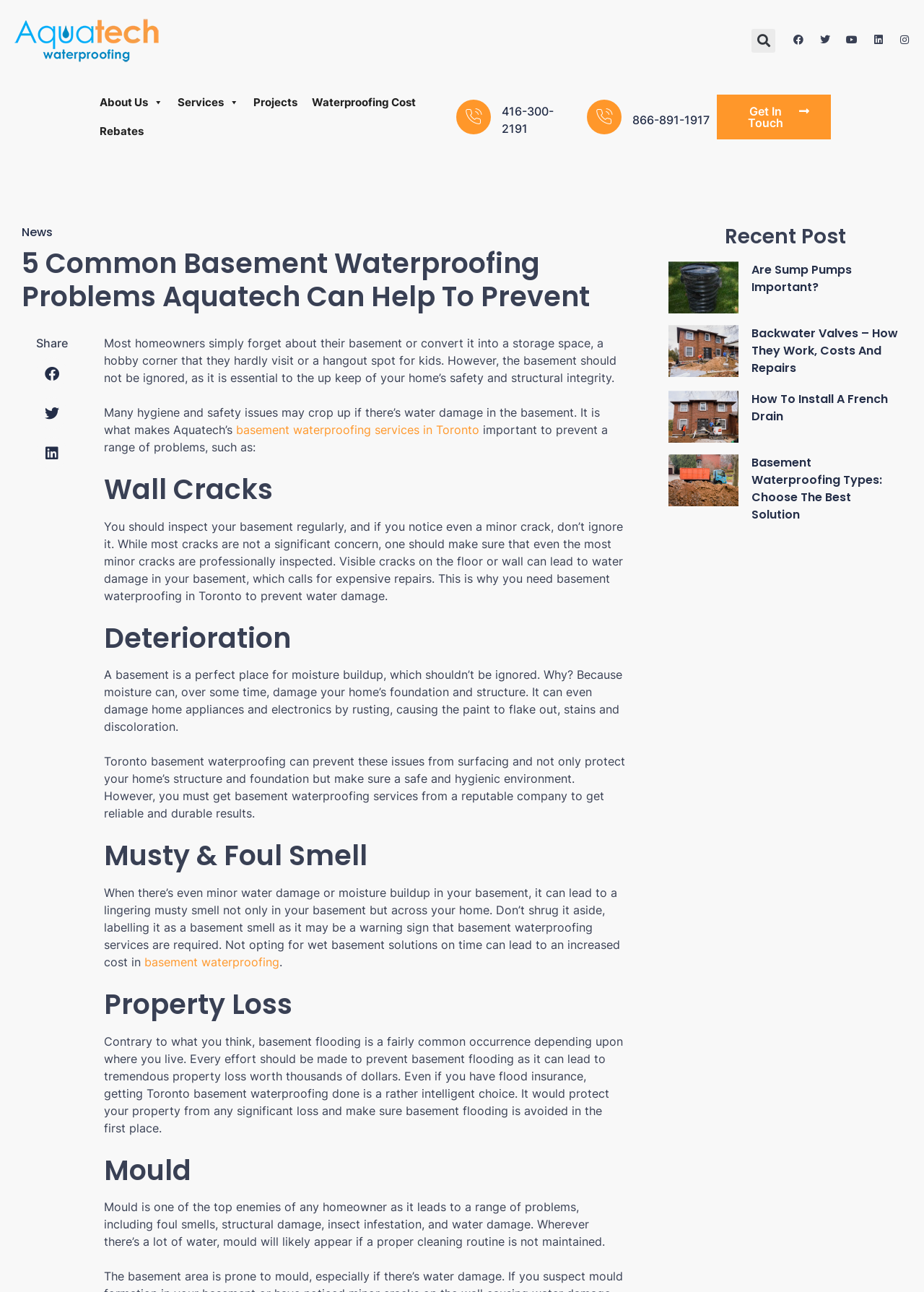From the webpage screenshot, identify the region described by 416-300-2191. Provide the bounding box coordinates as (top-left x, top-left y, bottom-right x, bottom-right y), with each value being a floating point number between 0 and 1.

[0.543, 0.08, 0.599, 0.105]